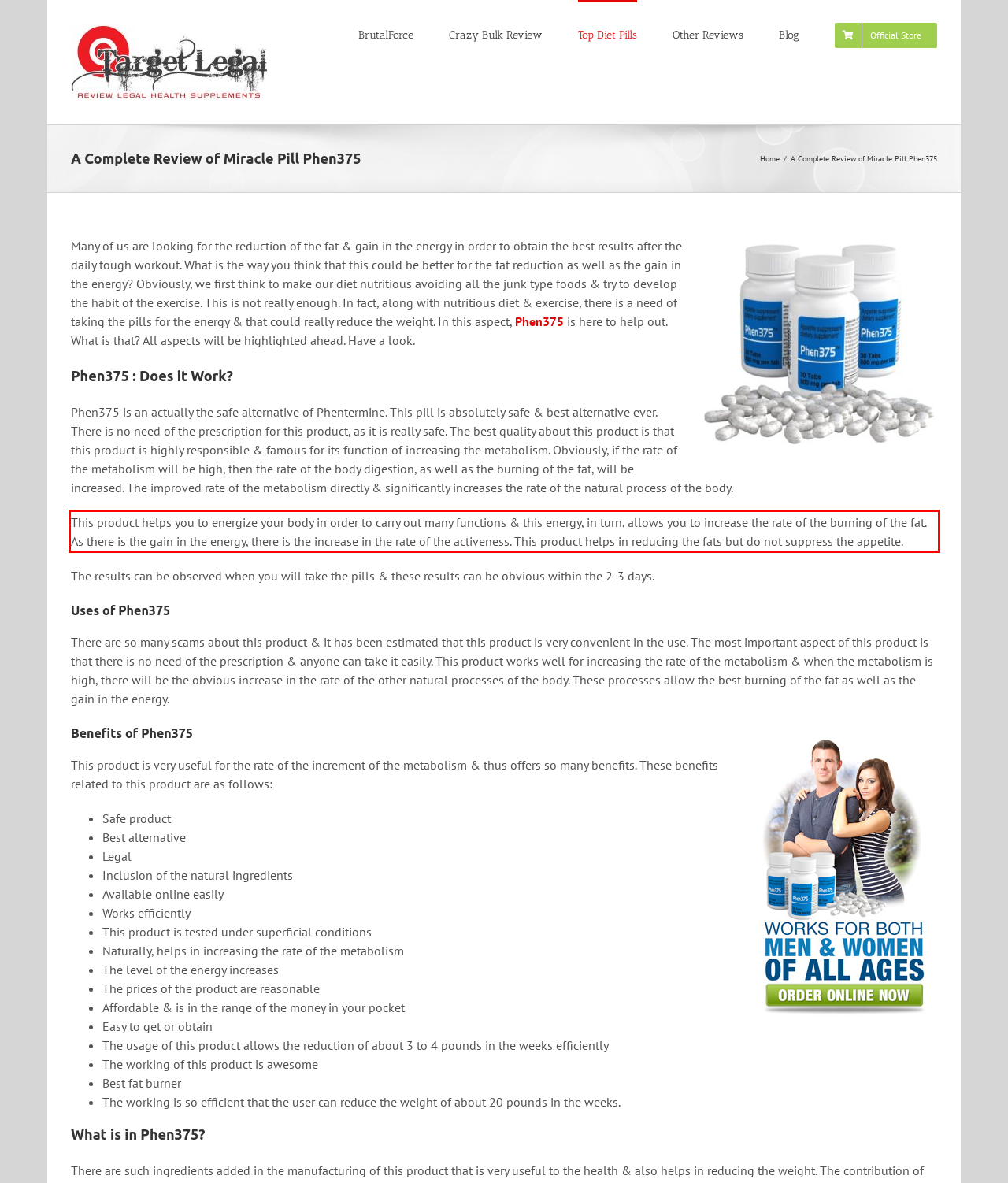In the screenshot of the webpage, find the red bounding box and perform OCR to obtain the text content restricted within this red bounding box.

This product helps you to energize your body in order to carry out many functions & this energy, in turn, allows you to increase the rate of the burning of the fat. As there is the gain in the energy, there is the increase in the rate of the activeness. This product helps in reducing the fats but do not suppress the appetite.